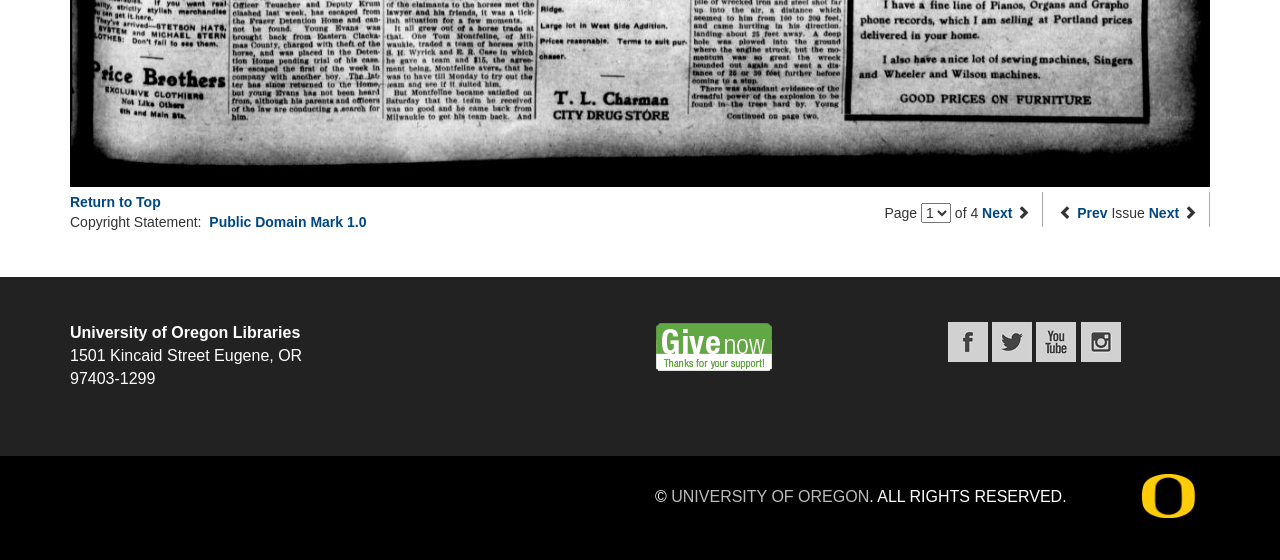Kindly determine the bounding box coordinates for the area that needs to be clicked to execute this instruction: "Select an option from the combobox".

[0.72, 0.362, 0.743, 0.398]